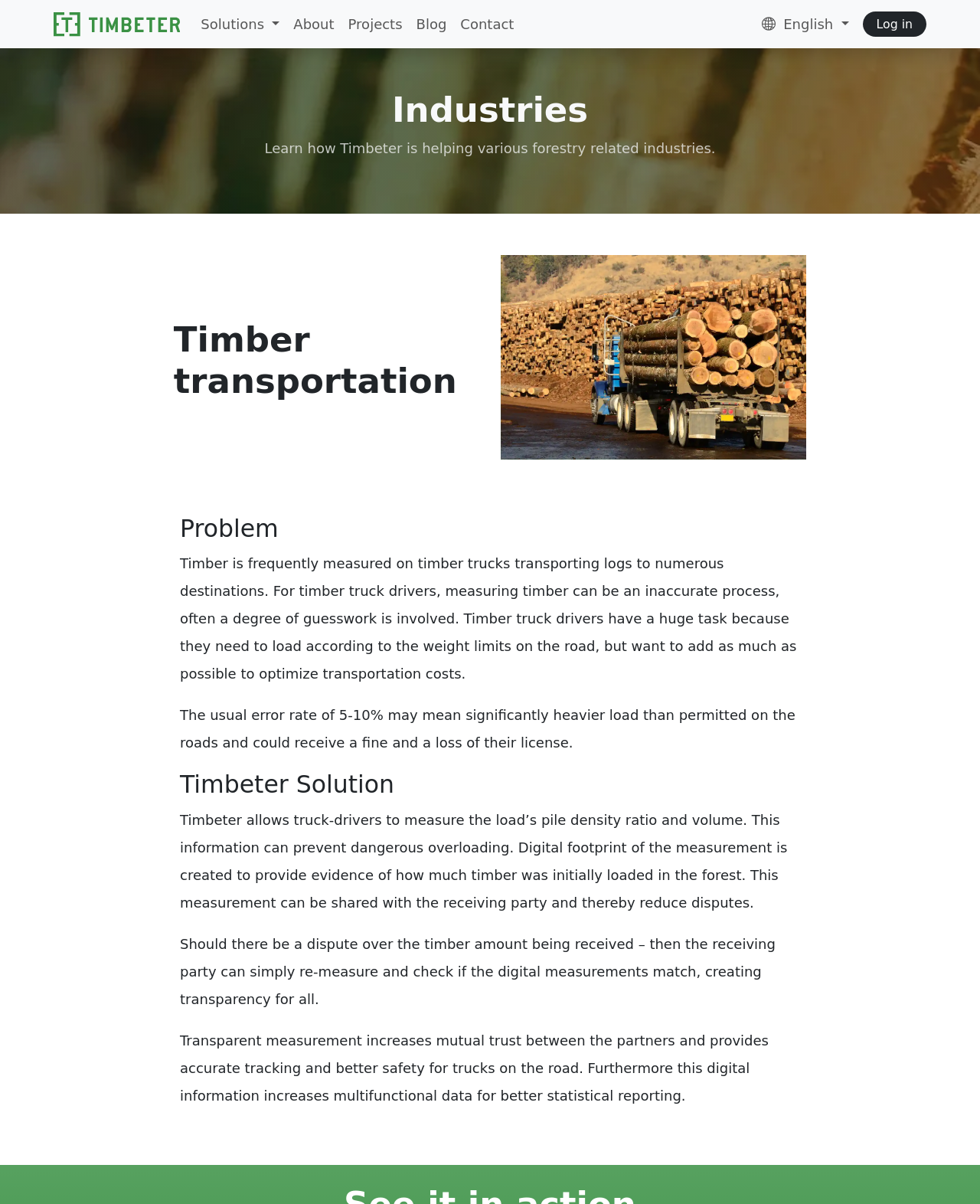How can disputes be resolved with Timbeter?
Please use the image to provide an in-depth answer to the question.

According to the webpage content, specifically the StaticText 'Should there be a dispute over the timber amount being received – then the receiving party can simply re-measure and check if the digital measurements match, creating transparency for all.', disputes can be resolved with Timbeter by re-measuring and checking if the digital measurements match.